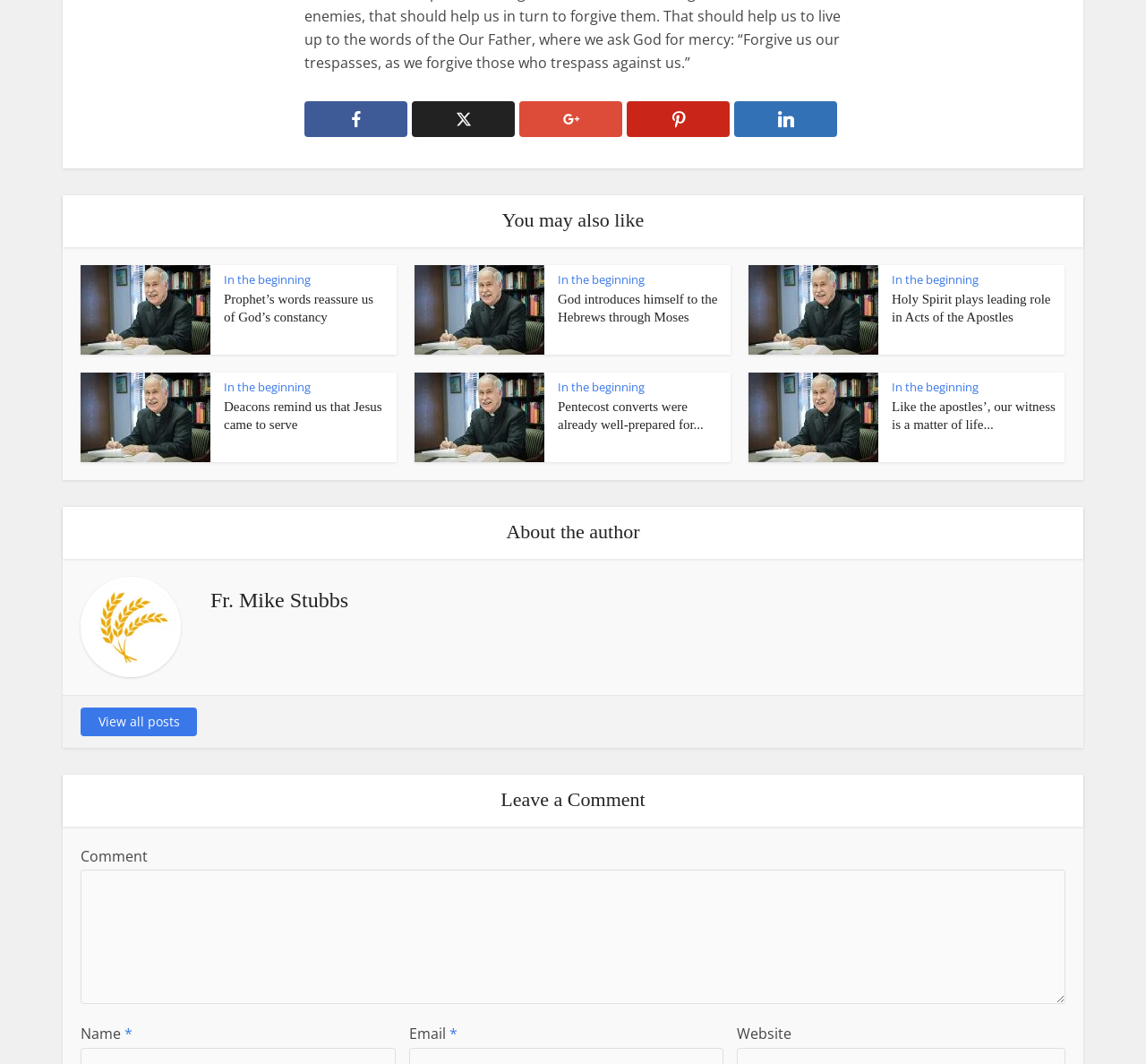Locate the bounding box coordinates of the UI element described by: "View all posts". The bounding box coordinates should consist of four float numbers between 0 and 1, i.e., [left, top, right, bottom].

[0.07, 0.665, 0.172, 0.692]